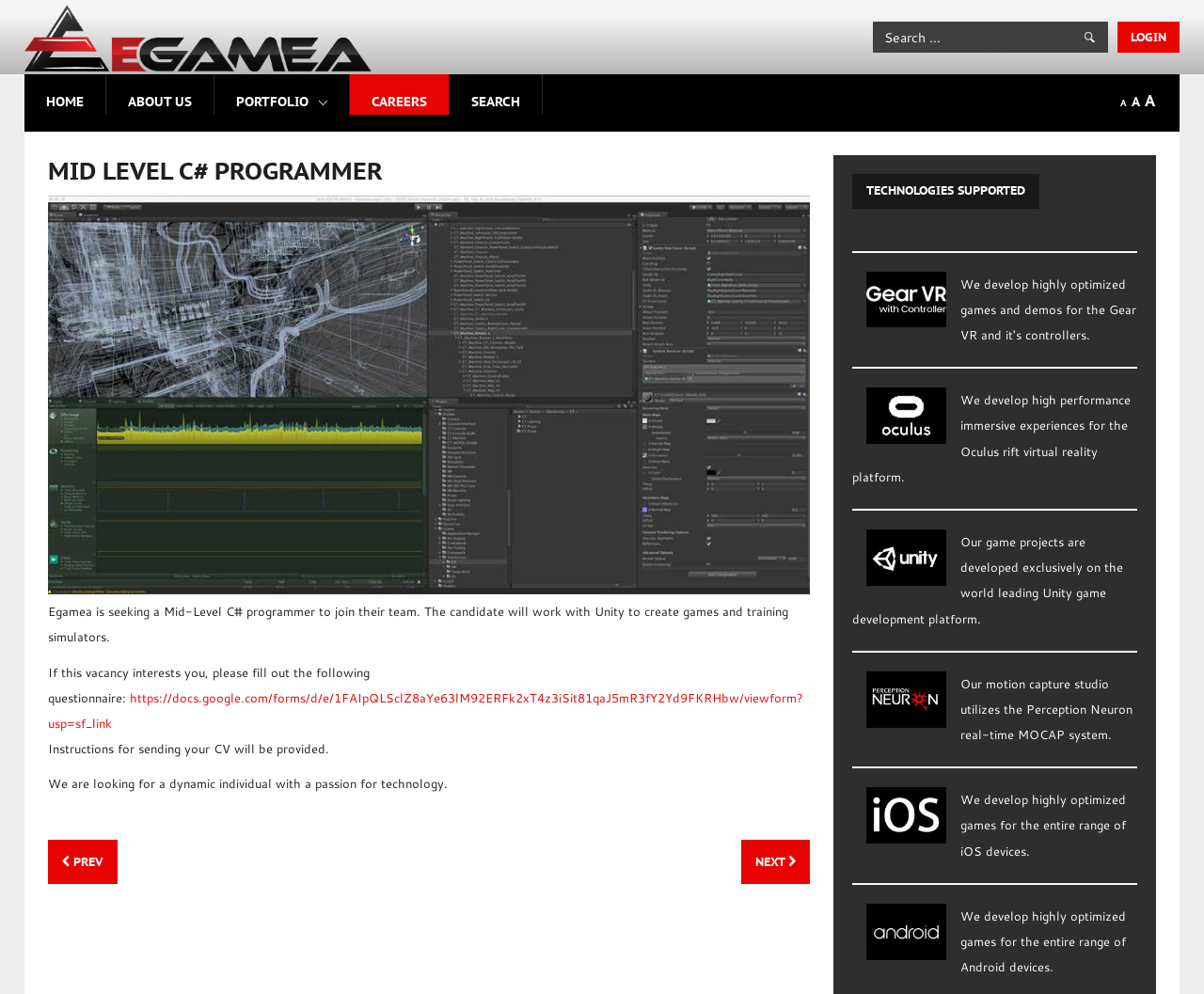Determine the bounding box coordinates of the clickable region to carry out the instruction: "Fill out the questionnaire".

[0.04, 0.693, 0.667, 0.736]